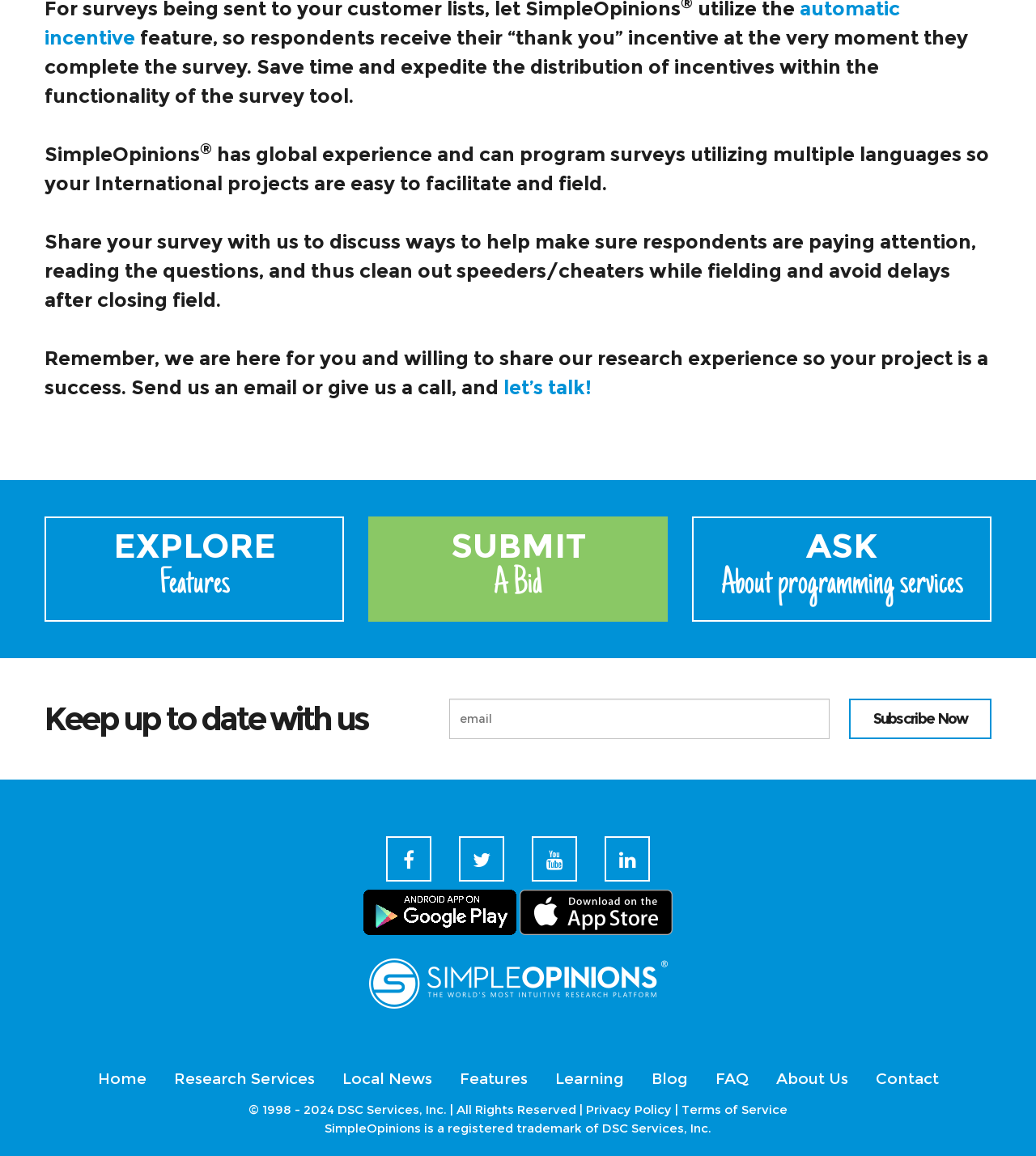How can respondents receive their incentives?
Based on the image, respond with a single word or phrase.

At the moment they complete the survey